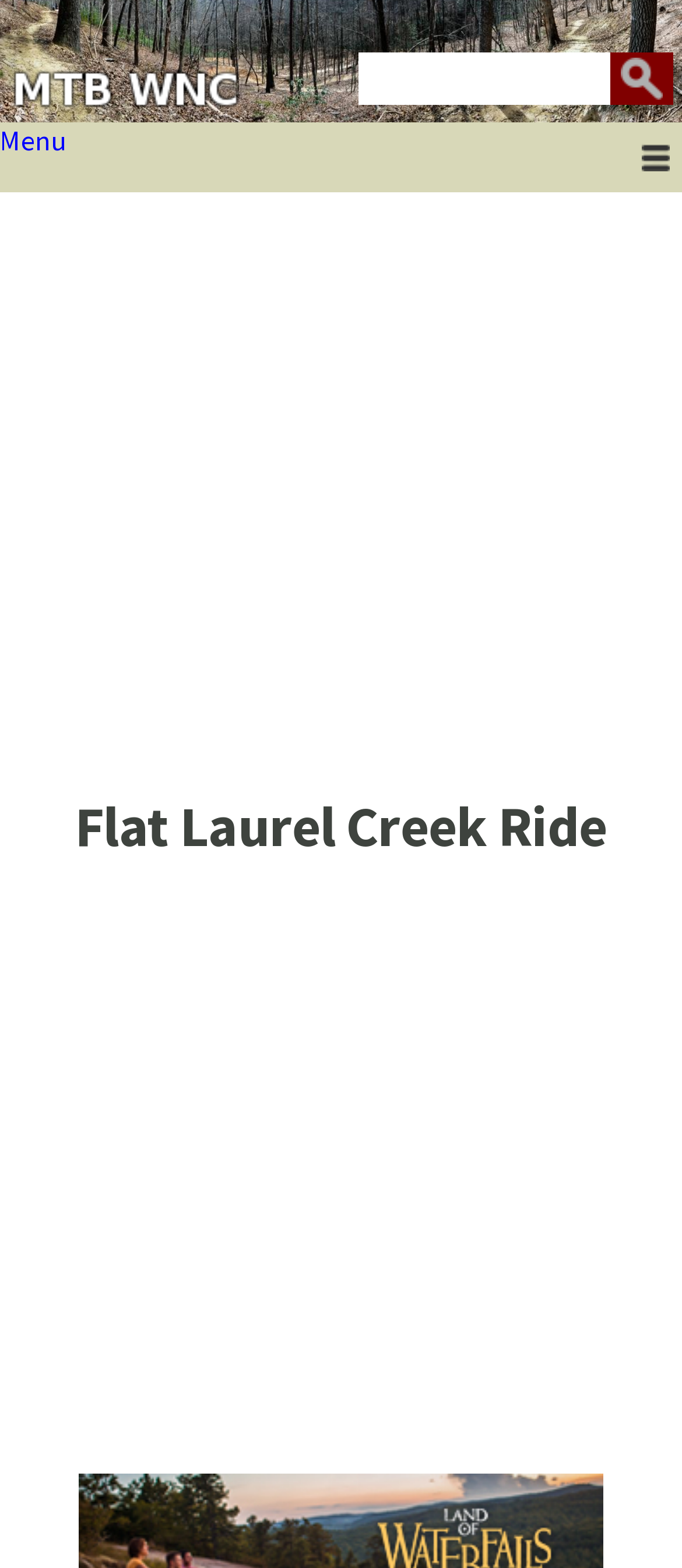How many iframes are present on the webpage?
Based on the image, answer the question in a detailed manner.

There are two iframes present on the webpage, both labeled as 'Advertisement', indicating that they are used to display advertisements.